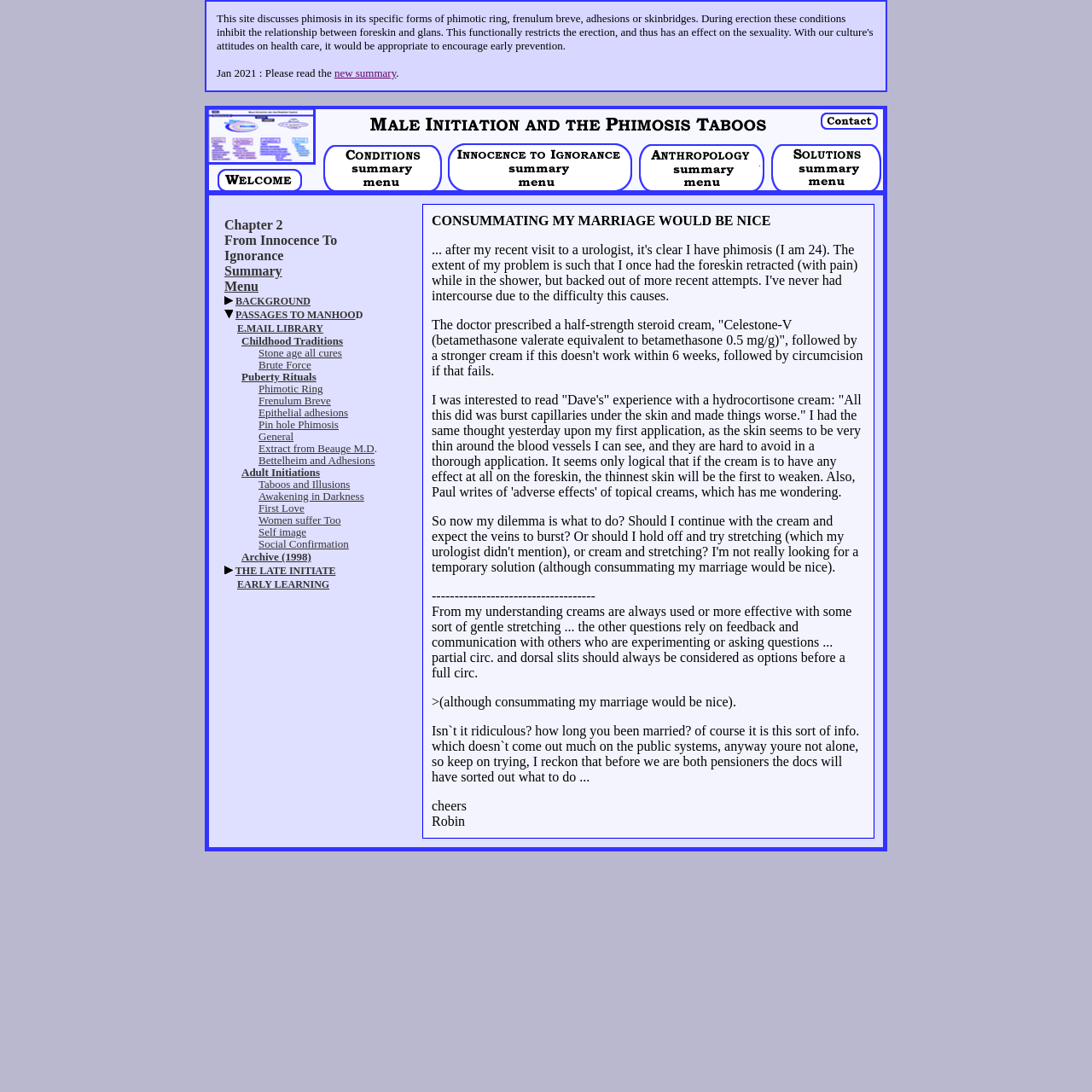Predict the bounding box coordinates of the UI element that matches this description: "new summary". The coordinates should be in the format [left, top, right, bottom] with each value between 0 and 1.

[0.306, 0.061, 0.363, 0.073]